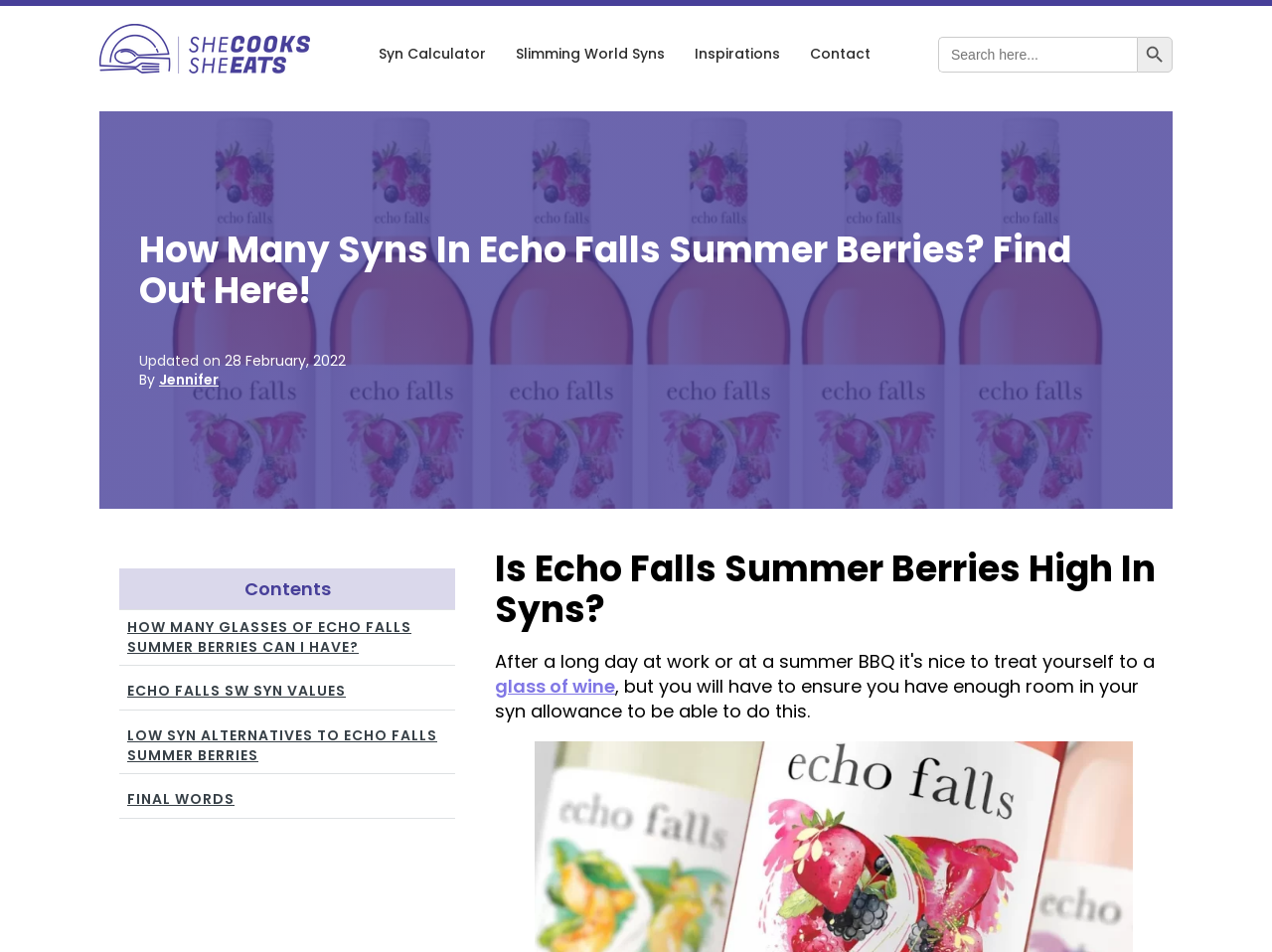Please identify the bounding box coordinates of the element's region that needs to be clicked to fulfill the following instruction: "Read the article by Jennifer". The bounding box coordinates should consist of four float numbers between 0 and 1, i.e., [left, top, right, bottom].

[0.125, 0.389, 0.172, 0.41]